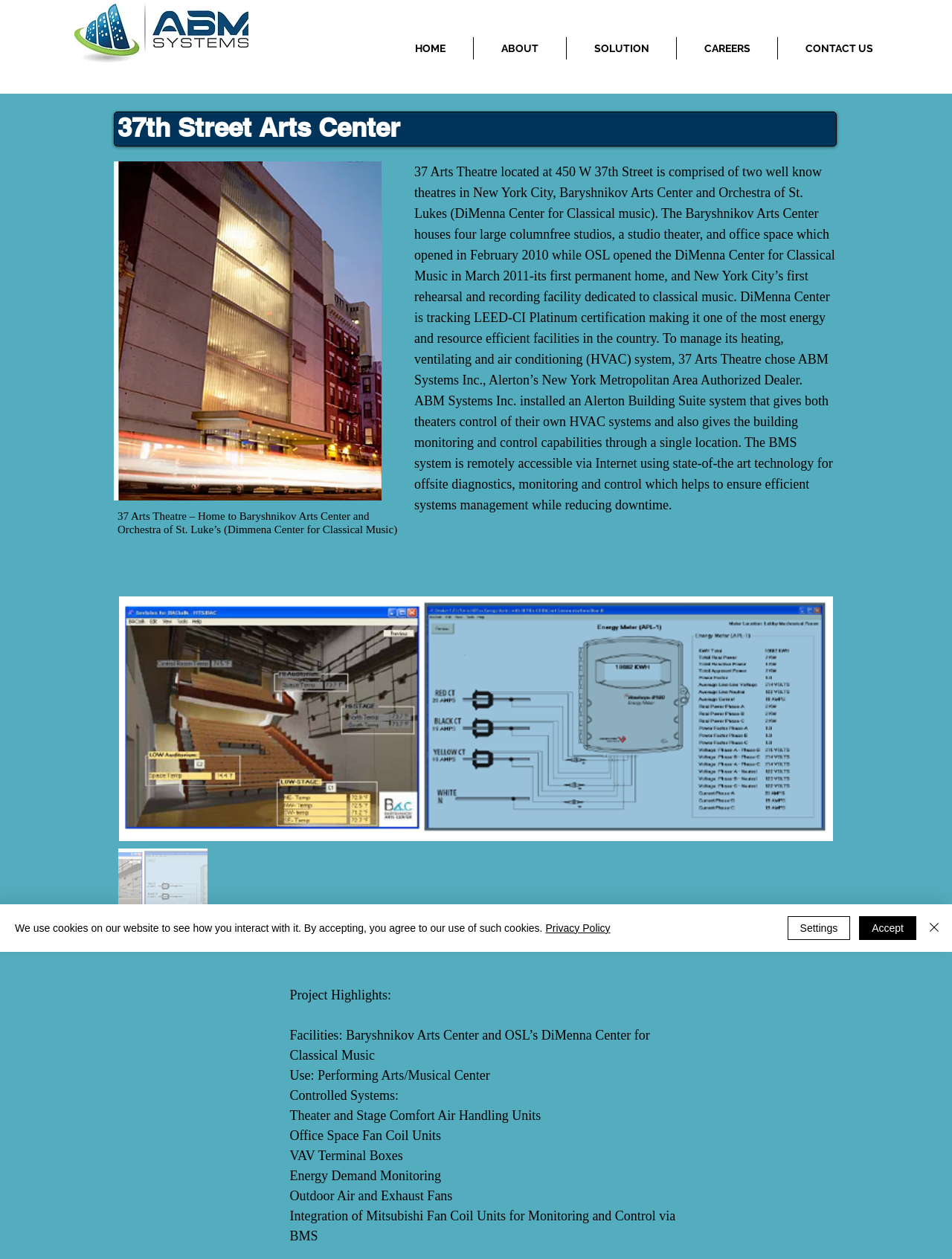Return the bounding box coordinates of the UI element that corresponds to this description: "ABOUT". The coordinates must be given as four float numbers in the range of 0 and 1, [left, top, right, bottom].

[0.497, 0.03, 0.595, 0.047]